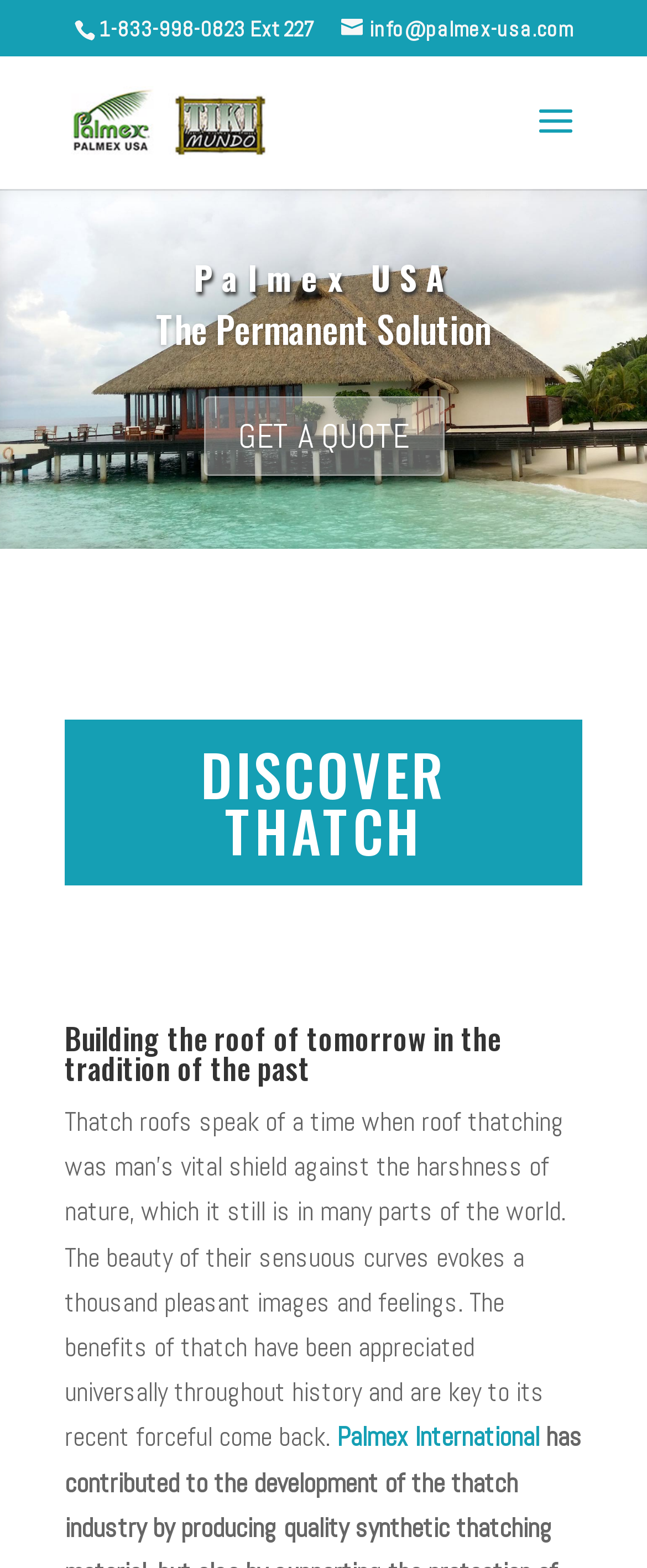Can you find the bounding box coordinates for the UI element given this description: "name="s" placeholder="Search …" title="Search for:""? Provide the coordinates as four float numbers between 0 and 1: [left, top, right, bottom].

[0.463, 0.035, 0.823, 0.038]